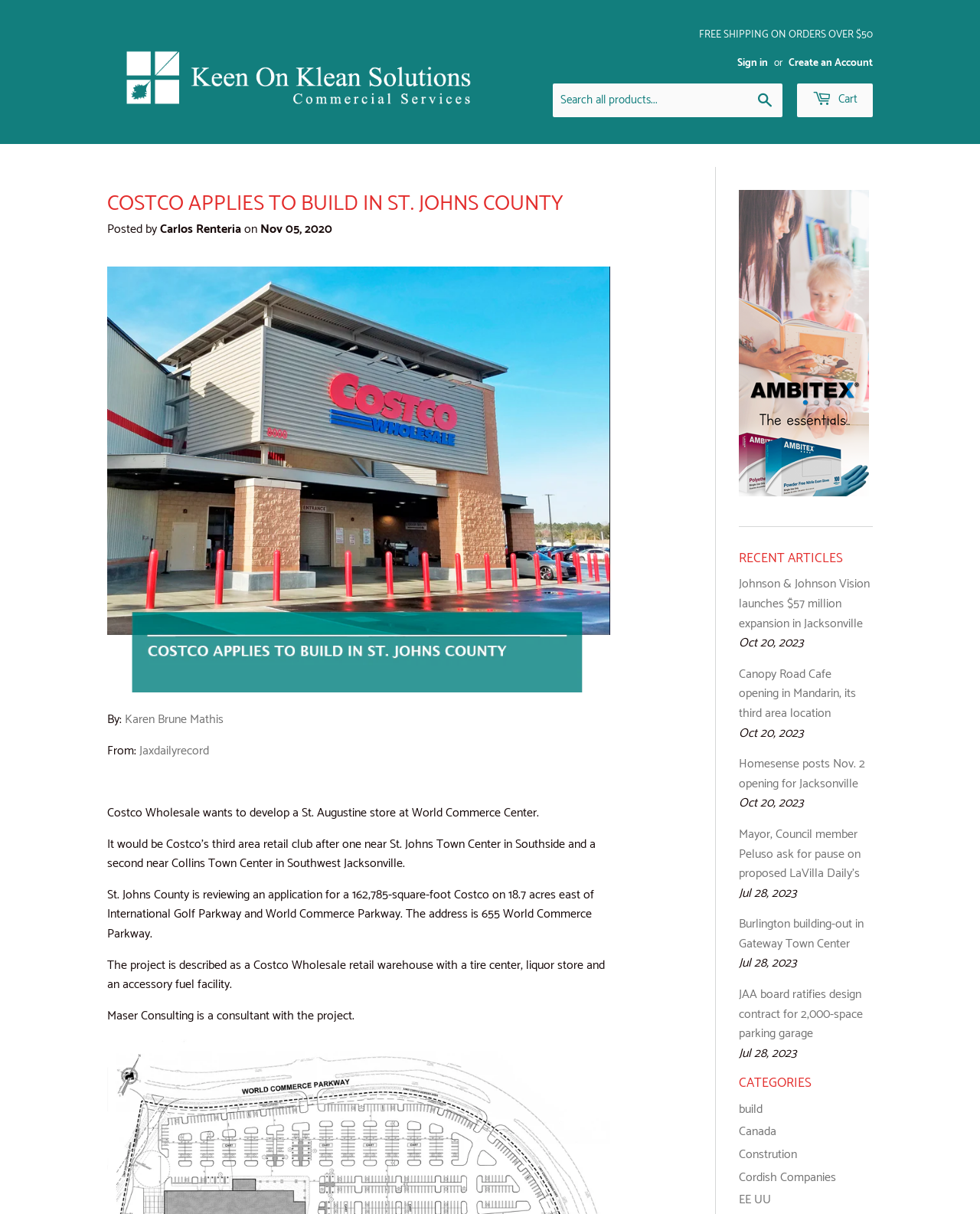Write a detailed summary of the webpage.

The webpage appears to be a news article page with a focus on local news. At the top, there is a layout table that spans almost the entire width of the page, containing a few elements. On the left side, there is an image, and on the right side, there are links to sign in, create an account, and a search bar. Below the layout table, there is a header section that contains the title of the article, "COSTCO APPLIES TO BUILD IN ST. JOHNS COUNTY", and information about the author, date, and time of posting.

The main content of the article is divided into several paragraphs, which describe Costco's plans to build a new store in St. Augustine. The text explains that the store will be located at World Commerce Center and will be the company's third retail club in the area. The article also mentions the size of the store, the amenities it will offer, and the consultant working on the project.

On the right side of the page, there is a section dedicated to recent articles, which lists several news stories with links to read more. Each article is accompanied by a timestamp indicating when it was posted. Below the recent articles section, there is a categories section that lists various topics, such as "build", "Canada", and "Constrution", with links to related articles.

Throughout the page, there are several images, including a large image related to the main article and smaller images accompanying the recent articles section. The overall layout of the page is clean and easy to navigate, with clear headings and concise text.